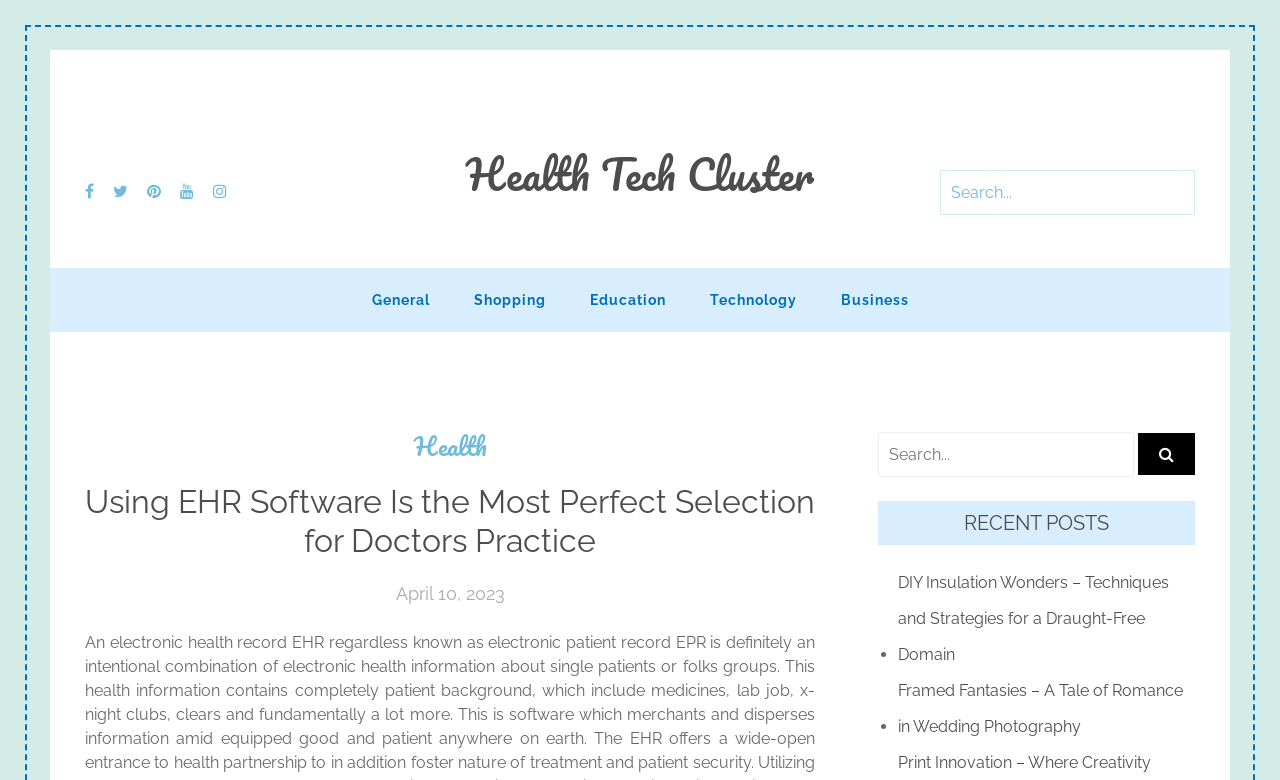Please give the bounding box coordinates of the area that should be clicked to fulfill the following instruction: "Click the '政策标准' link". The coordinates should be in the format of four float numbers from 0 to 1, i.e., [left, top, right, bottom].

None